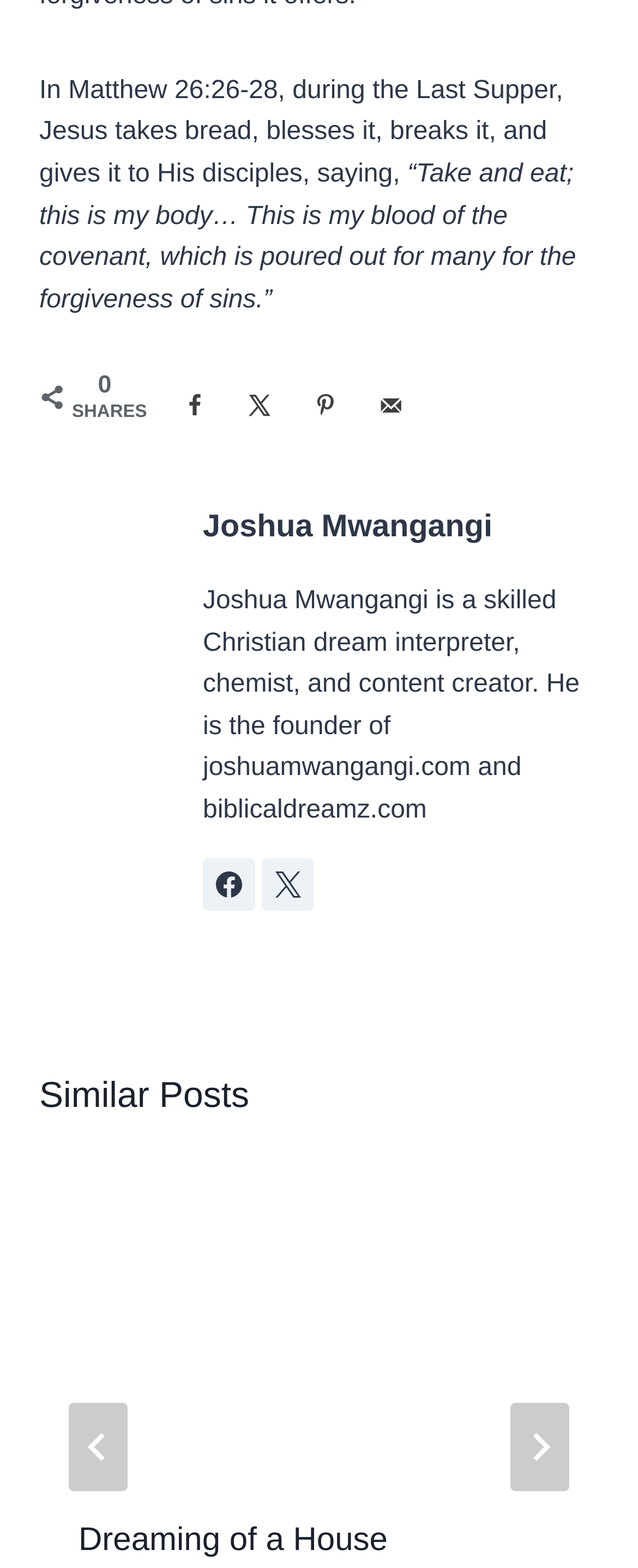Look at the image and write a detailed answer to the question: 
What is the topic of the similar post?

I found a link with the text 'Dreaming of a House Construction' in the section labeled 'Similar Posts'. This link is likely a related article or post on a similar topic.